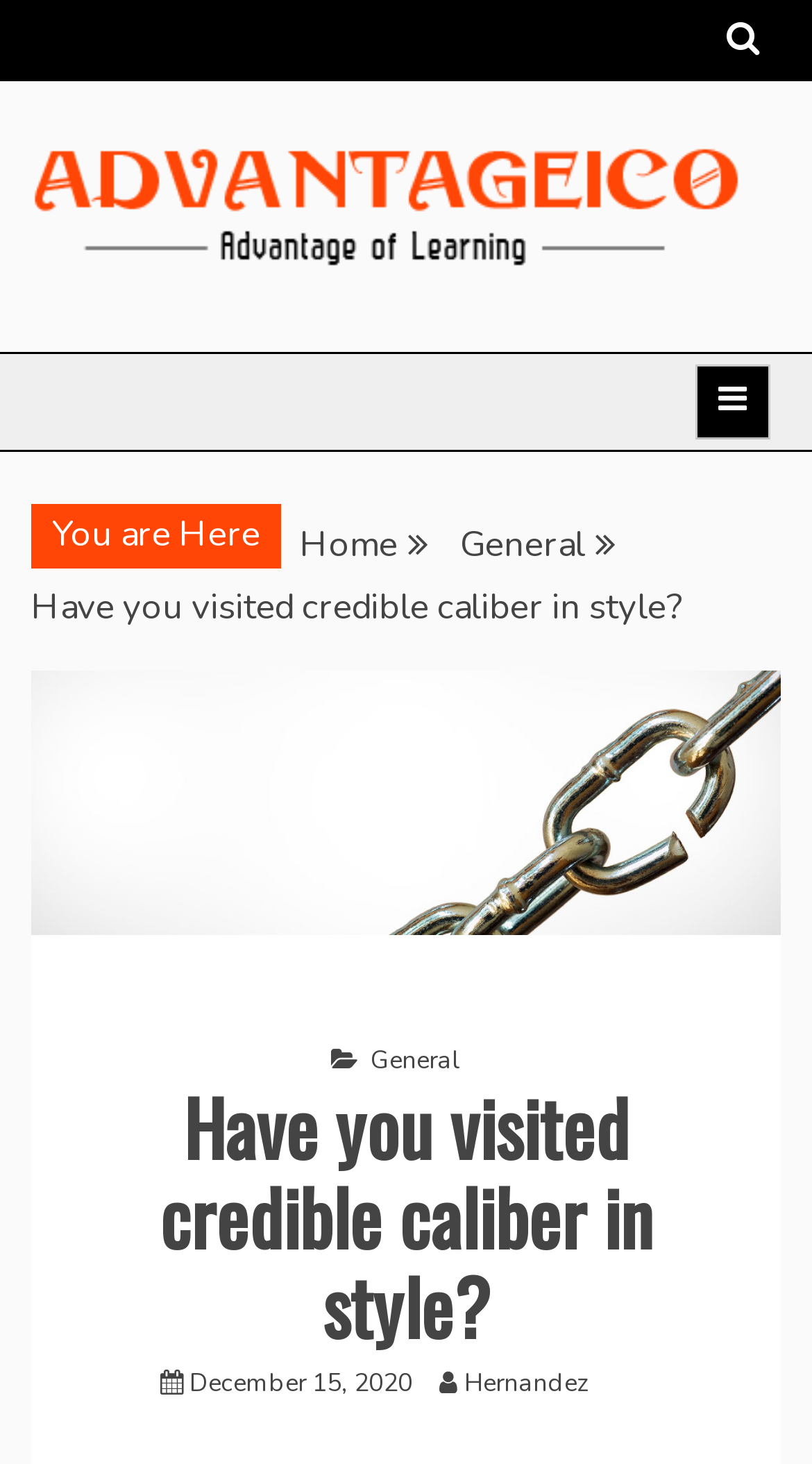What is the author of the current page?
Please provide a detailed and comprehensive answer to the question.

I examined the header element and found a link element with the text 'Hernandez' which is likely to be the author of the current page.